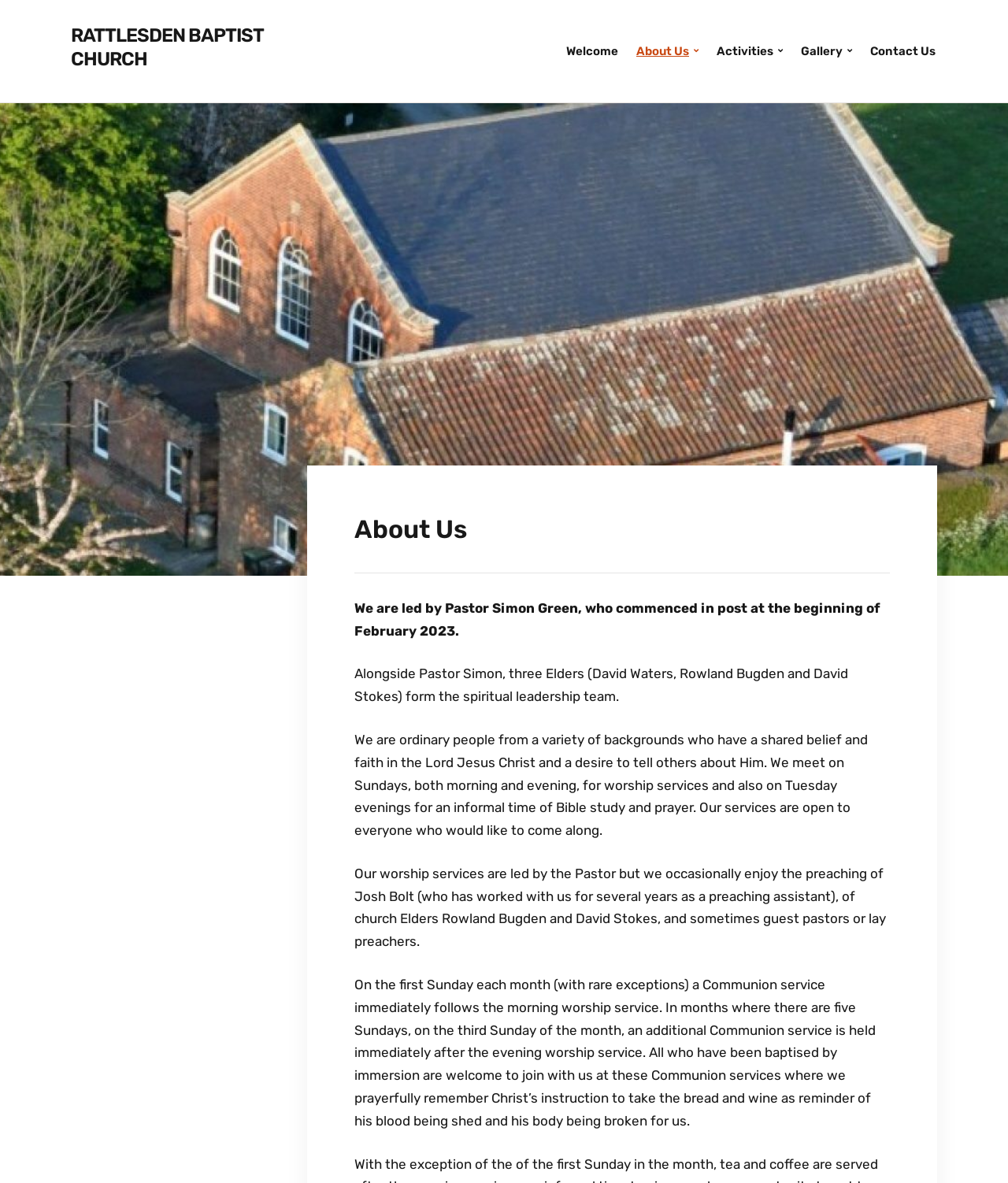Convey a detailed summary of the webpage, mentioning all key elements.

The webpage is about the "About Us" section of Rattlesden Baptist Church. At the top, there is a navigation menu with five links: "RATTLESDEN BAPTIST CHURCH", "Welcome", "About Us", "Activities", "Gallery", and "Contact Us". 

Below the navigation menu, there is a header section with a heading "About Us". Underneath the header, there are four paragraphs of text. The first paragraph introduces Pastor Simon Green, who started his position in February 2023, and mentions the three Elders who form the spiritual leadership team. 

The second paragraph describes the church members as ordinary people from various backgrounds who share a belief in the Lord Jesus Christ and want to spread the word about Him. It also mentions the church's Sunday and Tuesday services. 

The third paragraph explains that the worship services are led by the Pastor, but occasionally feature other preachers, including Josh Bolt, church Elders, and guest pastors. 

The fourth and longest paragraph details the church's Communion services, which are held on the first Sunday of each month and occasionally on the third Sunday of a month with five Sundays. The paragraph explains that all baptized members are welcome to participate in these services, which are meant to remember Christ's sacrifice.